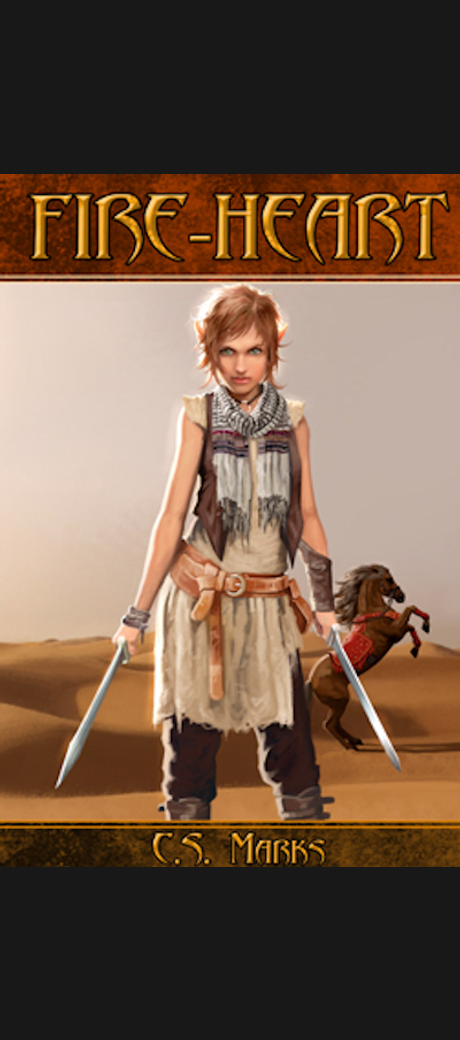How many swords is the warrior holding?
Kindly offer a detailed explanation using the data available in the image.

The warrior is depicted brandishing two gleaming swords, which suggests her readiness for battle and her determination to face challenges.